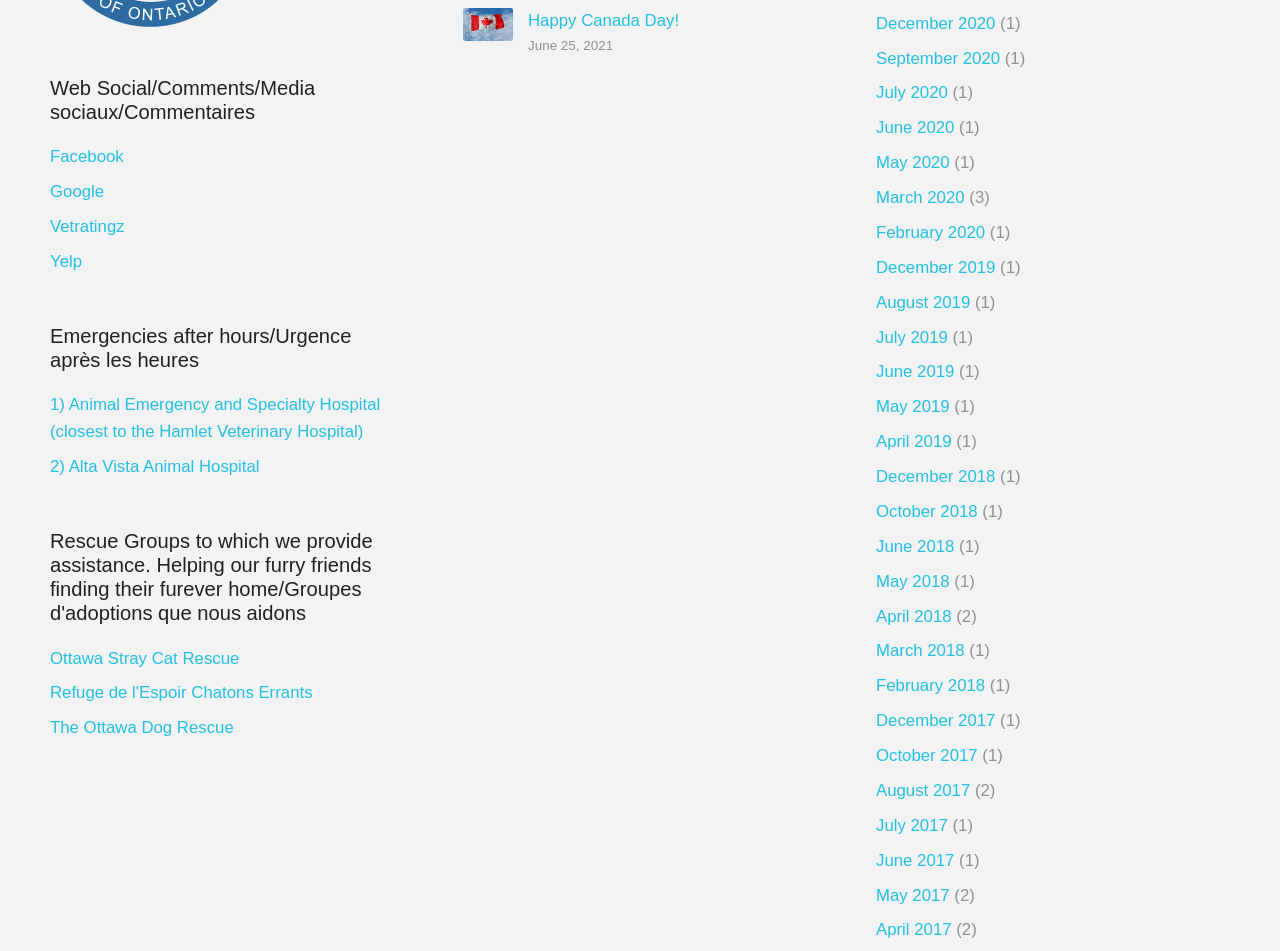Determine the coordinates of the bounding box for the clickable area needed to execute this instruction: "View December 2020".

[0.684, 0.014, 0.778, 0.034]